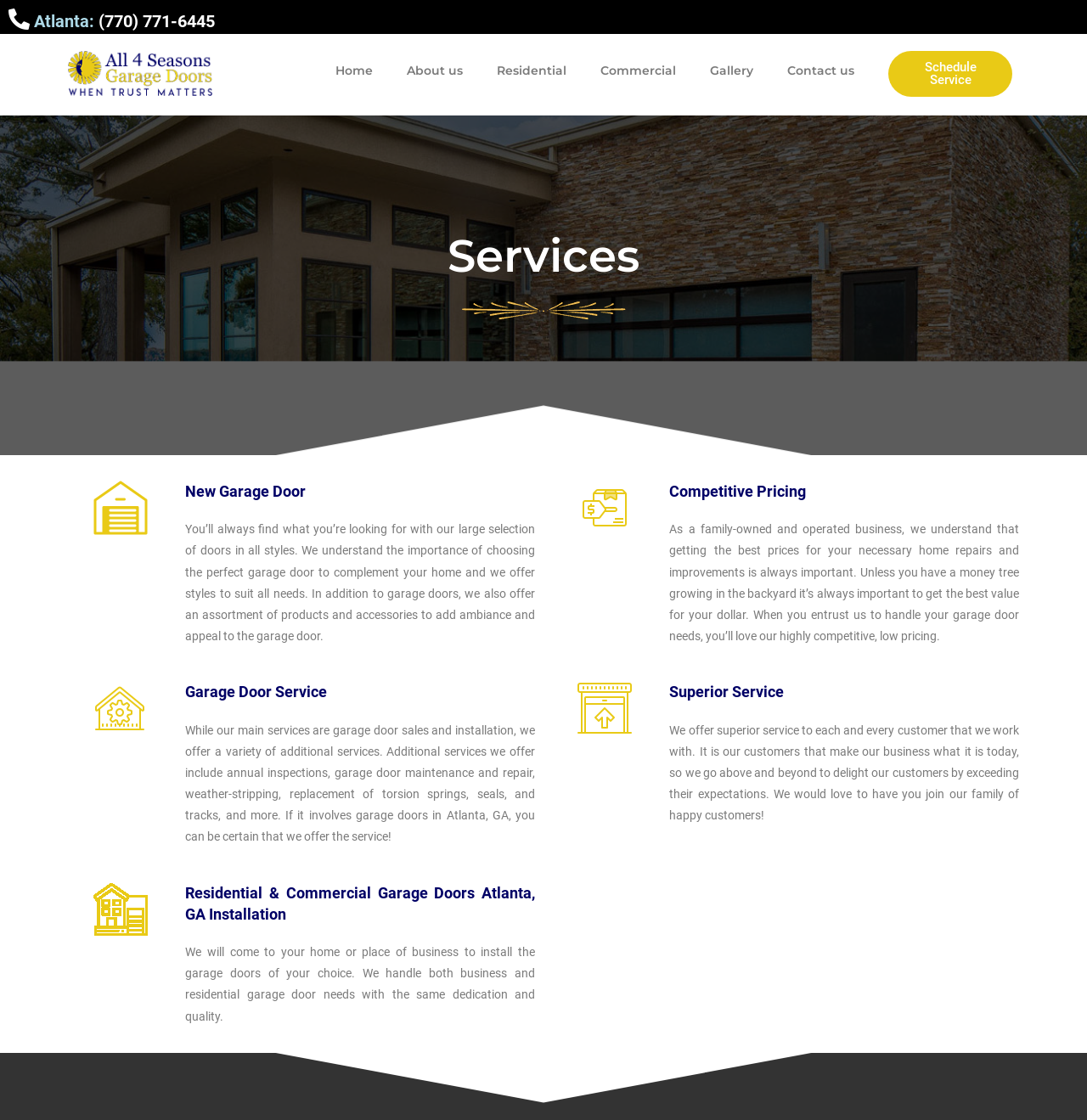What types of garage doors are offered?
Respond to the question with a single word or phrase according to the image.

All styles